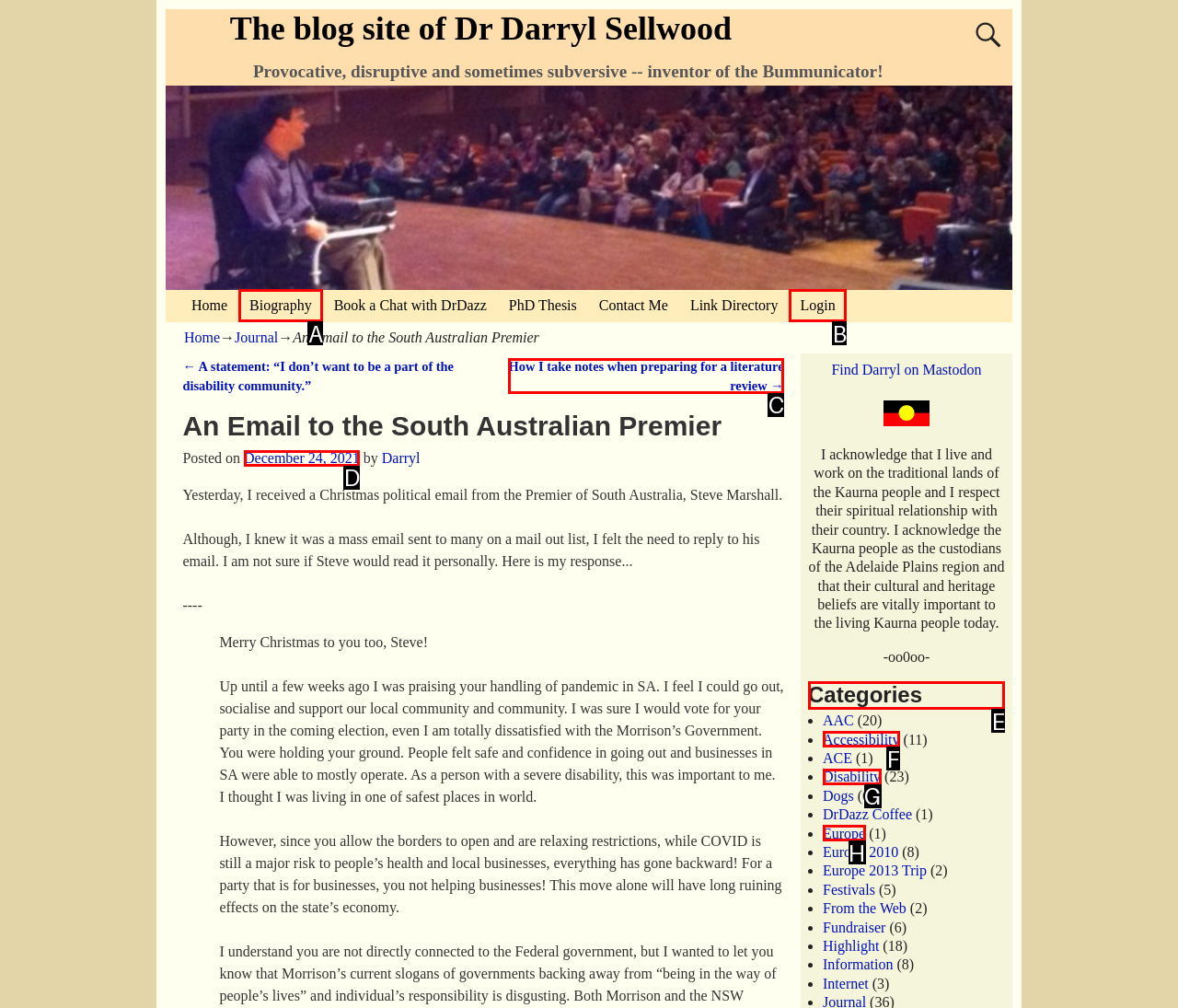Given the task: View the categories, indicate which boxed UI element should be clicked. Provide your answer using the letter associated with the correct choice.

E